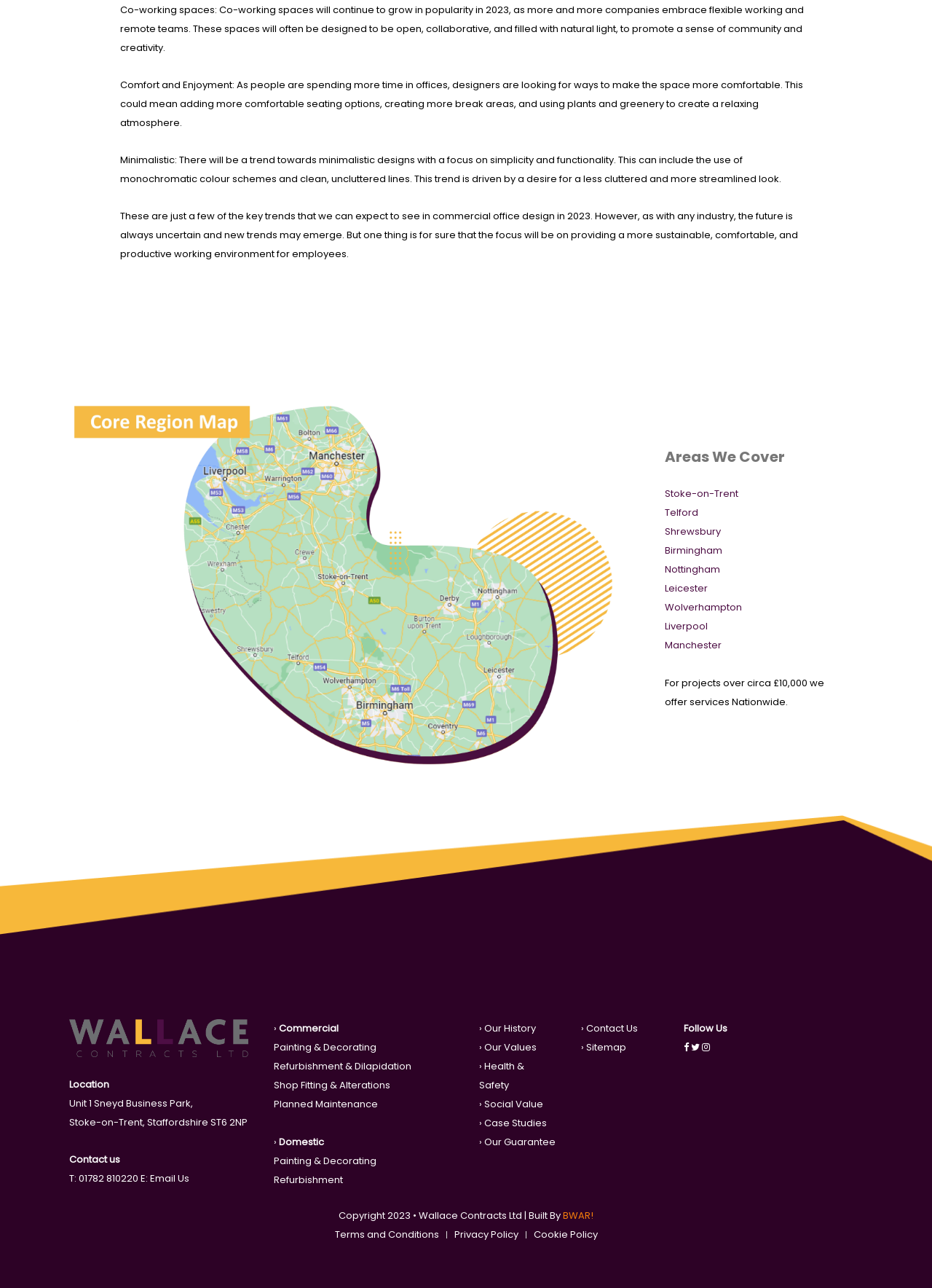What is the name of the company that built the website?
Look at the image and answer the question using a single word or phrase.

BWAR!